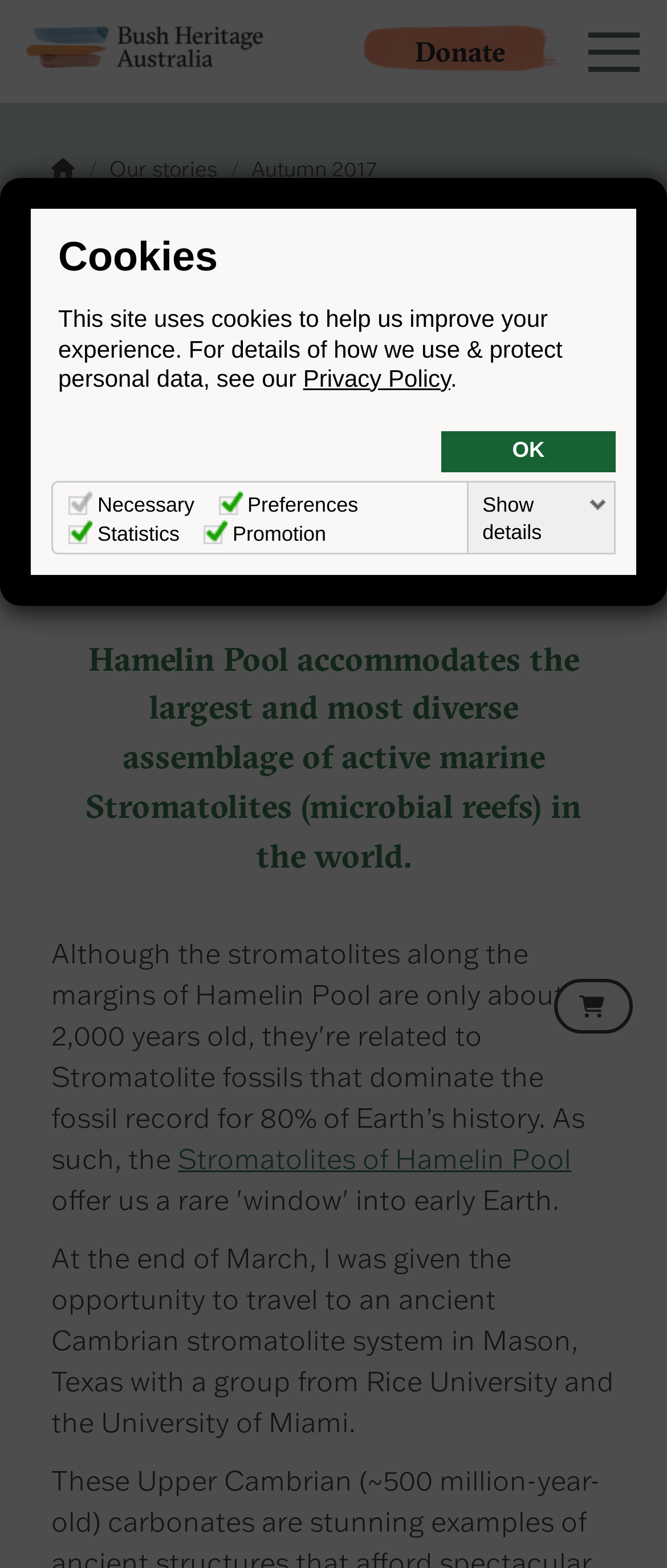What is the logo of Bush Heritage?
Using the visual information, answer the question in a single word or phrase.

Bush Heritage Logo